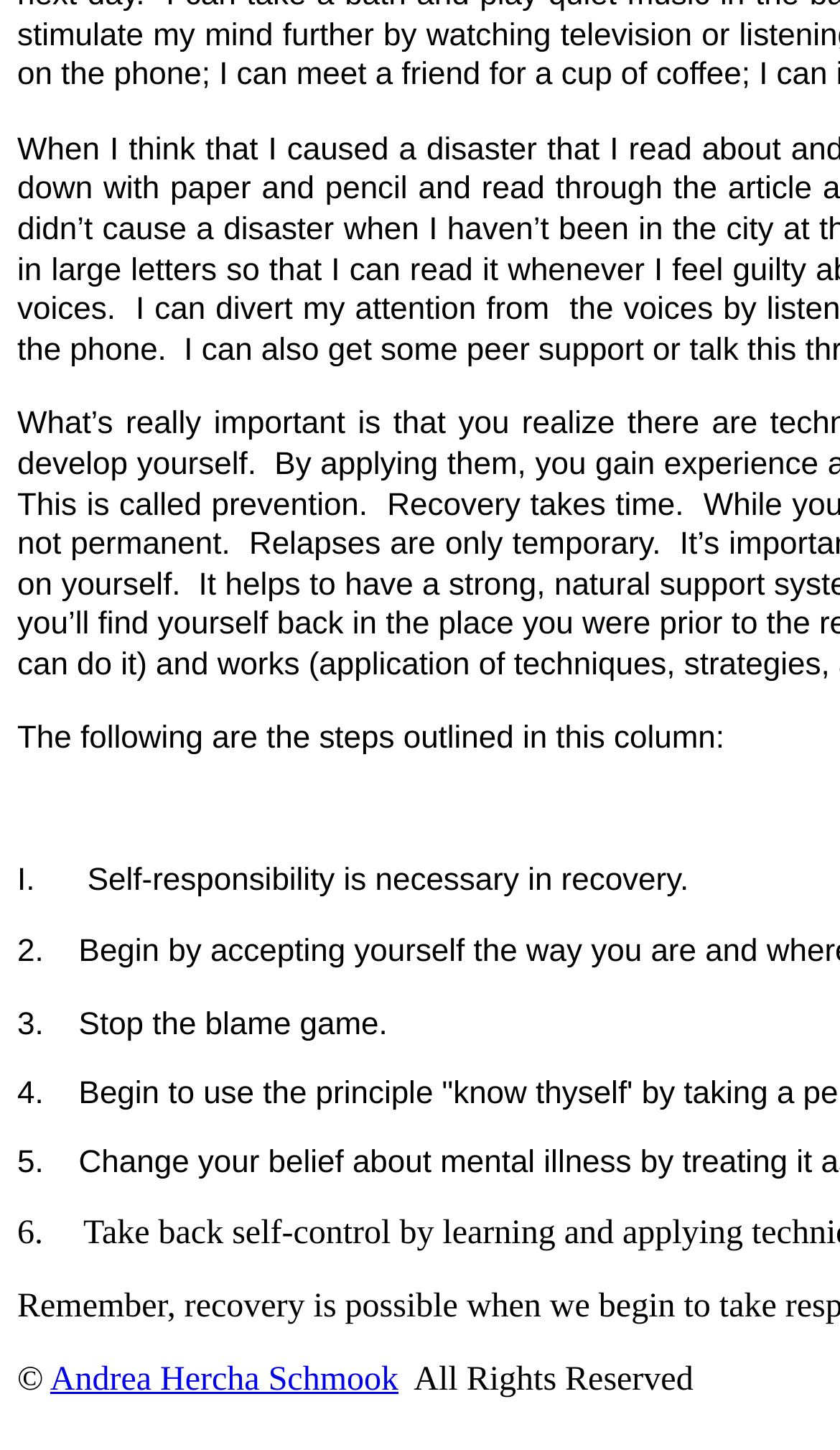Please respond in a single word or phrase: 
What is the first step in recovery?

Self-responsibility